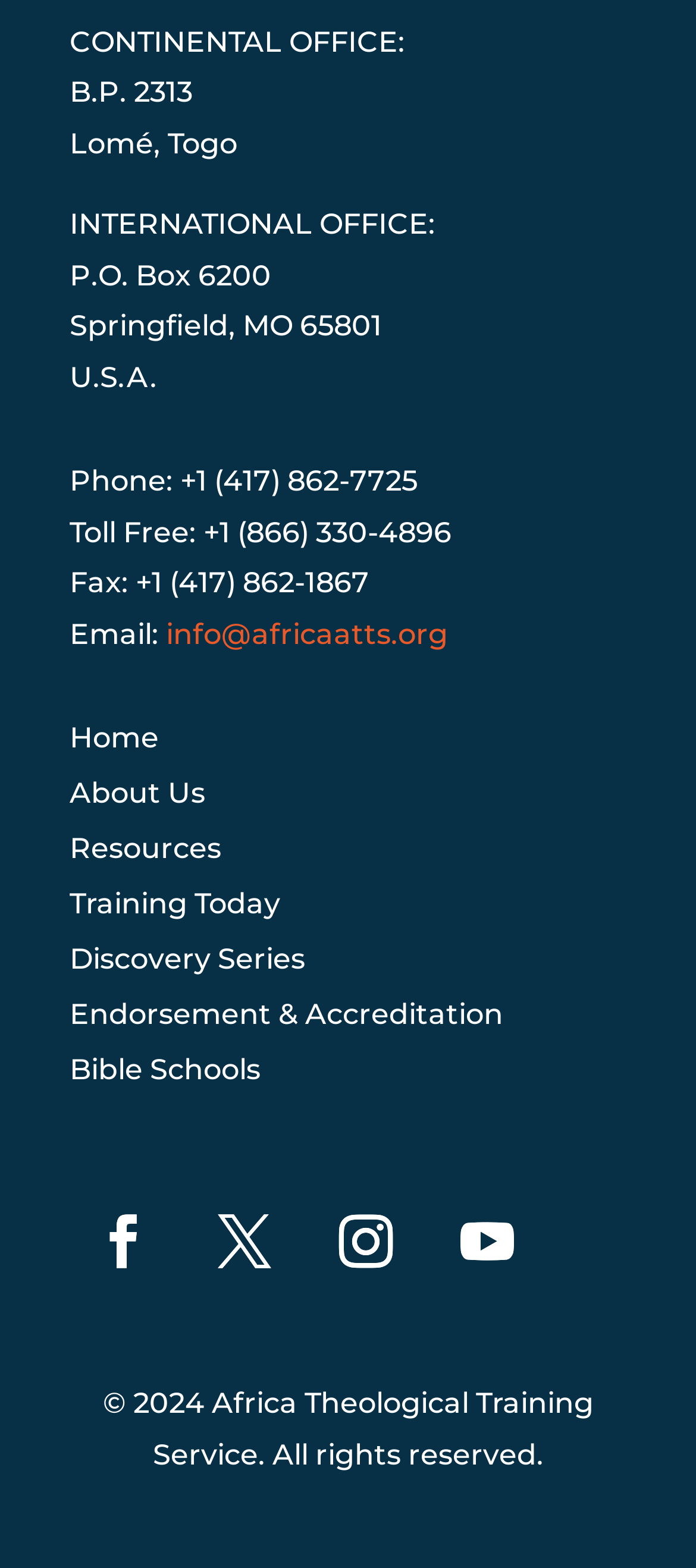Find the bounding box coordinates of the area to click in order to follow the instruction: "Click the 'Home' link".

[0.1, 0.46, 0.228, 0.481]